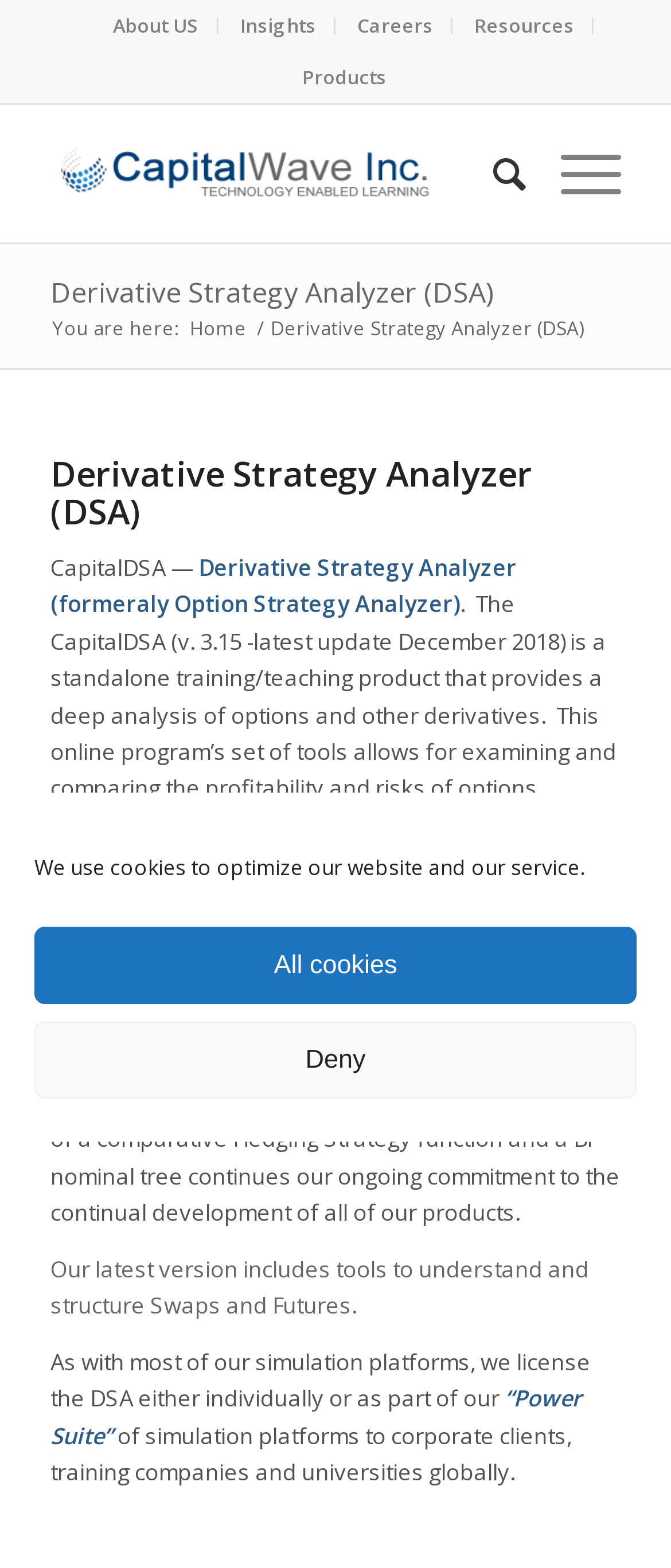Please identify the bounding box coordinates of the area that needs to be clicked to follow this instruction: "Click on About US".

[0.142, 0.011, 0.324, 0.022]